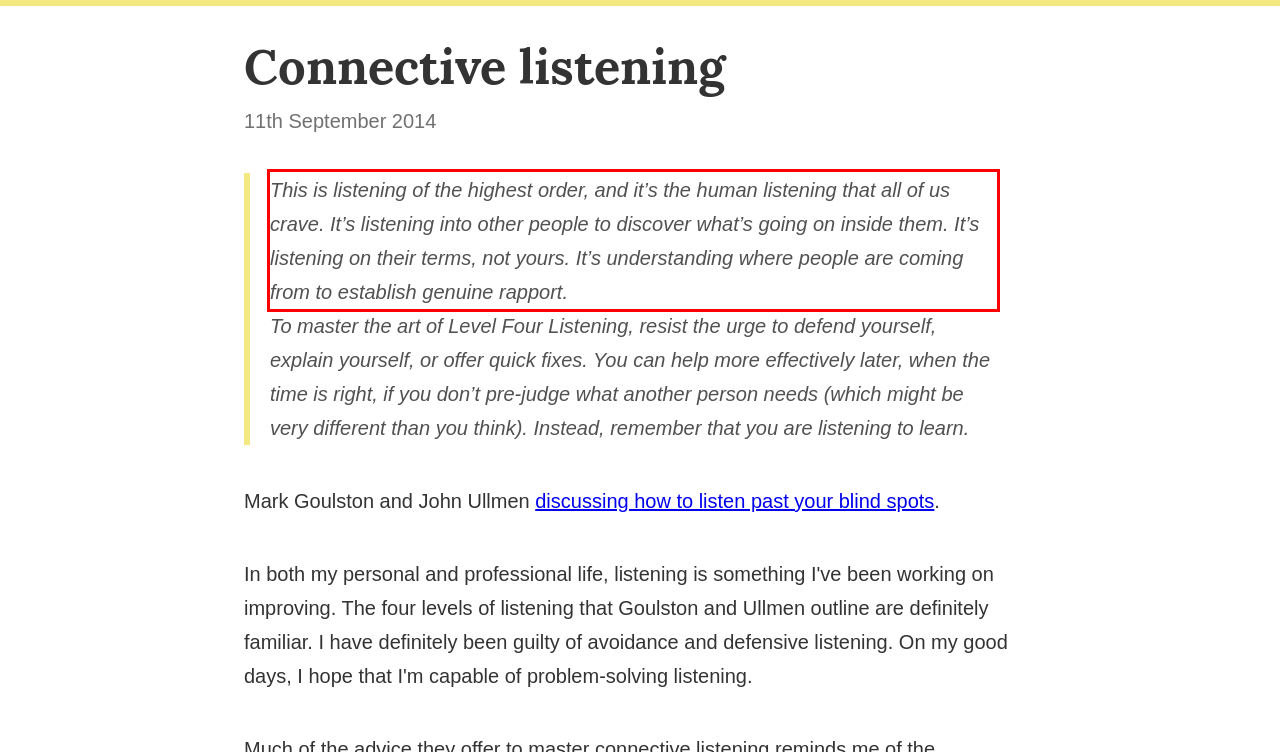Given a webpage screenshot, identify the text inside the red bounding box using OCR and extract it.

This is listening of the highest order, and it’s the human listening that all of us crave. It’s listening into other people to discover what’s going on inside them. It’s listening on their terms, not yours. It’s understanding where people are coming from to establish genuine rapport.